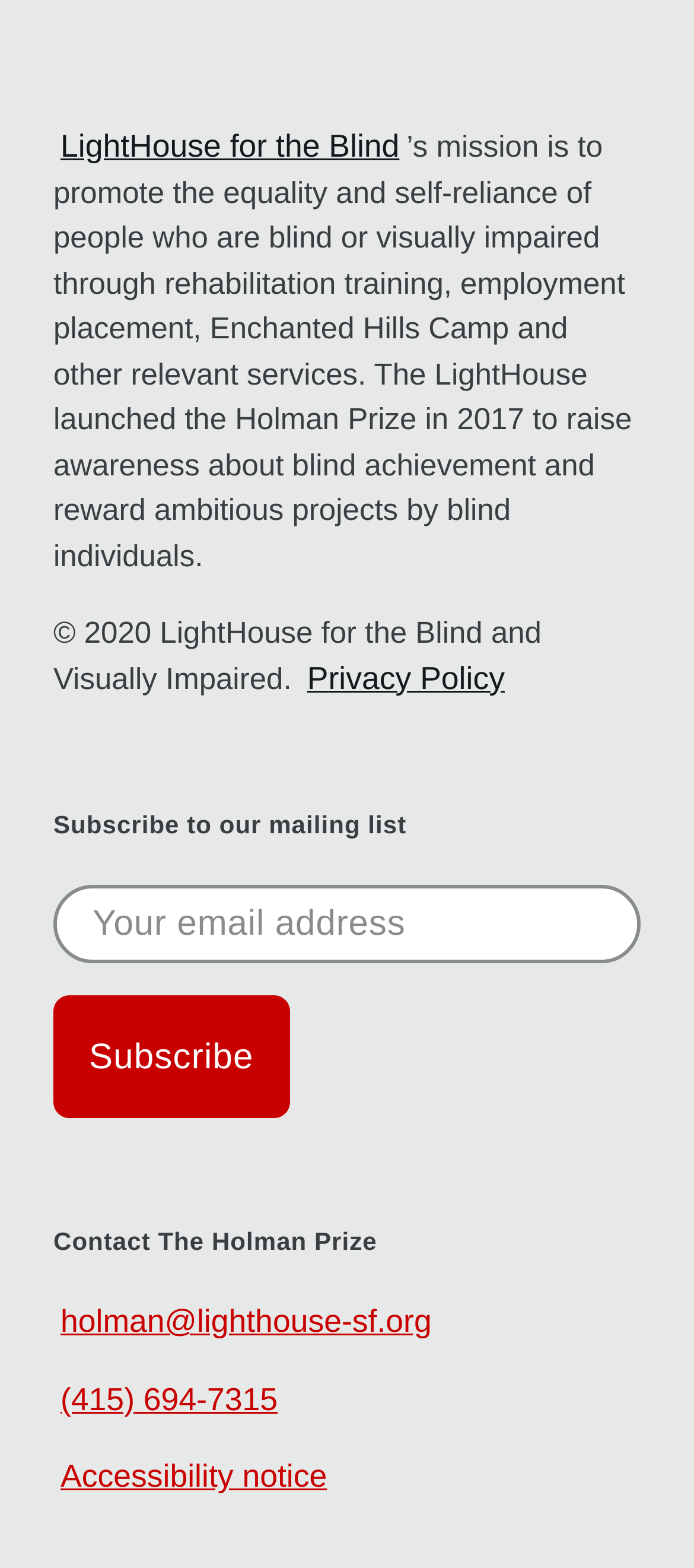Using the information in the image, give a detailed answer to the following question: What is the phone number for The Holman Prize?

The link element with the text '(415) 694-7315' is located under the heading 'Contact The Holman Prize', indicating that it is the phone number for The Holman Prize.